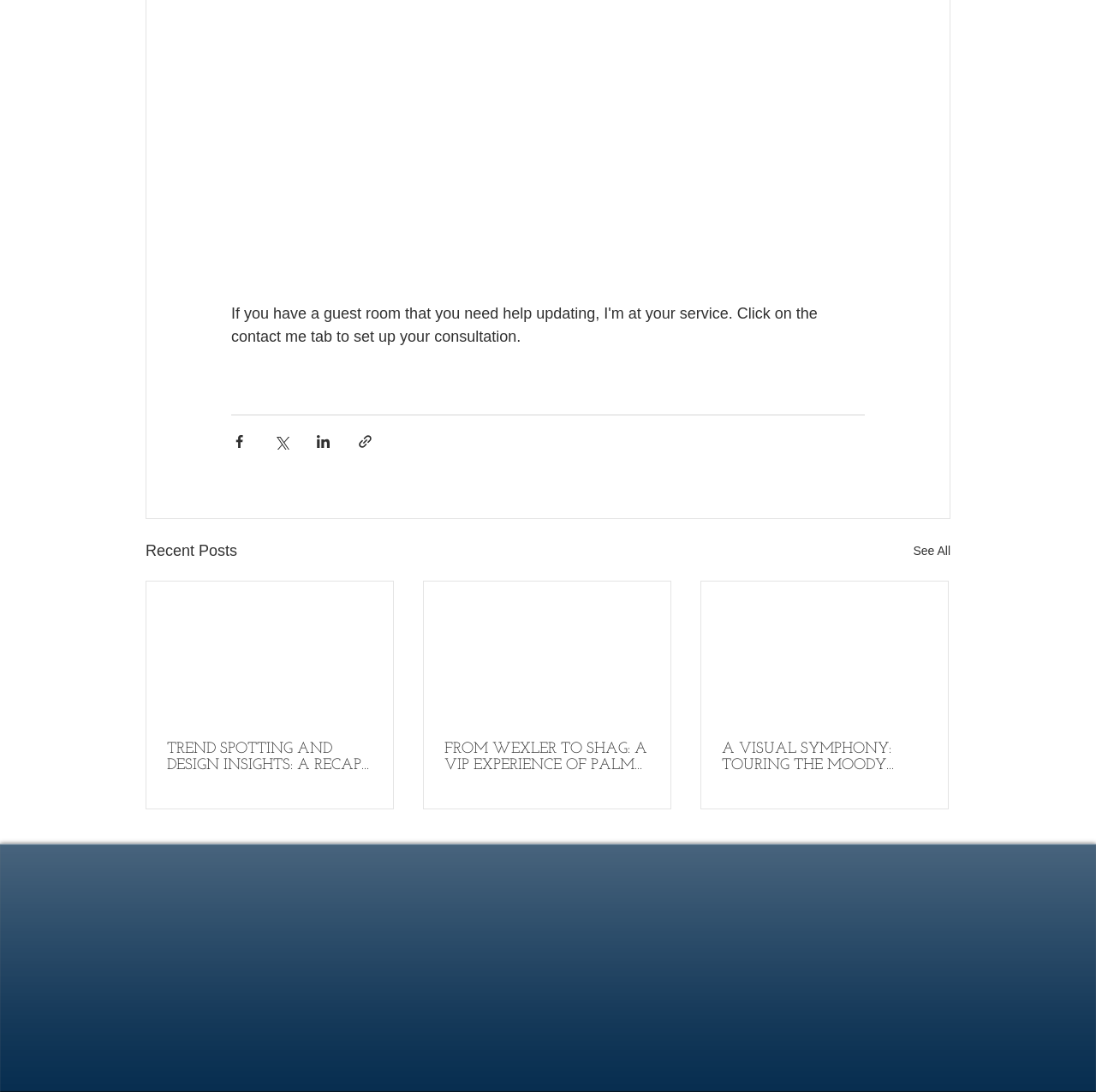Using the details in the image, give a detailed response to the question below:
What is the category of the articles?

The articles on the webpage, including 'TREND SPOTTING AND DESIGN INSIGHTS: A RECAP OF KBIS 2024', 'FROM WEXLER TO SHAG: A VIP EXPERIENCE OF PALM SPRINGS' MODERNISM WEEK', and 'A VISUAL SYMPHONY: TOURING THE MOODY DEPTHS OF DARK ACADEMIA MAXIMALISM', are related to design and lifestyle, suggesting that the webpage is focused on these topics.